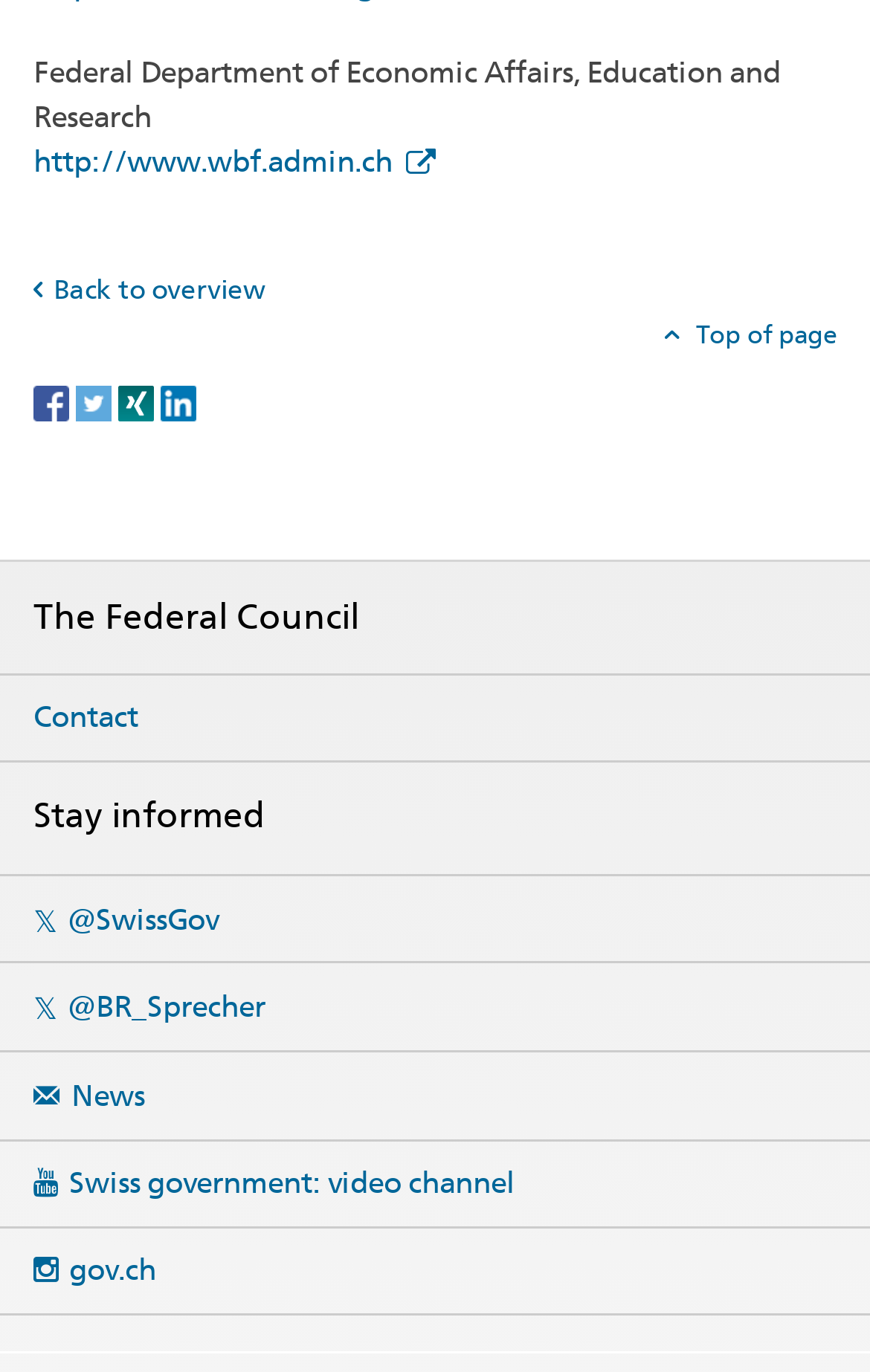Locate the bounding box of the UI element described in the following text: "繁體中文".

None